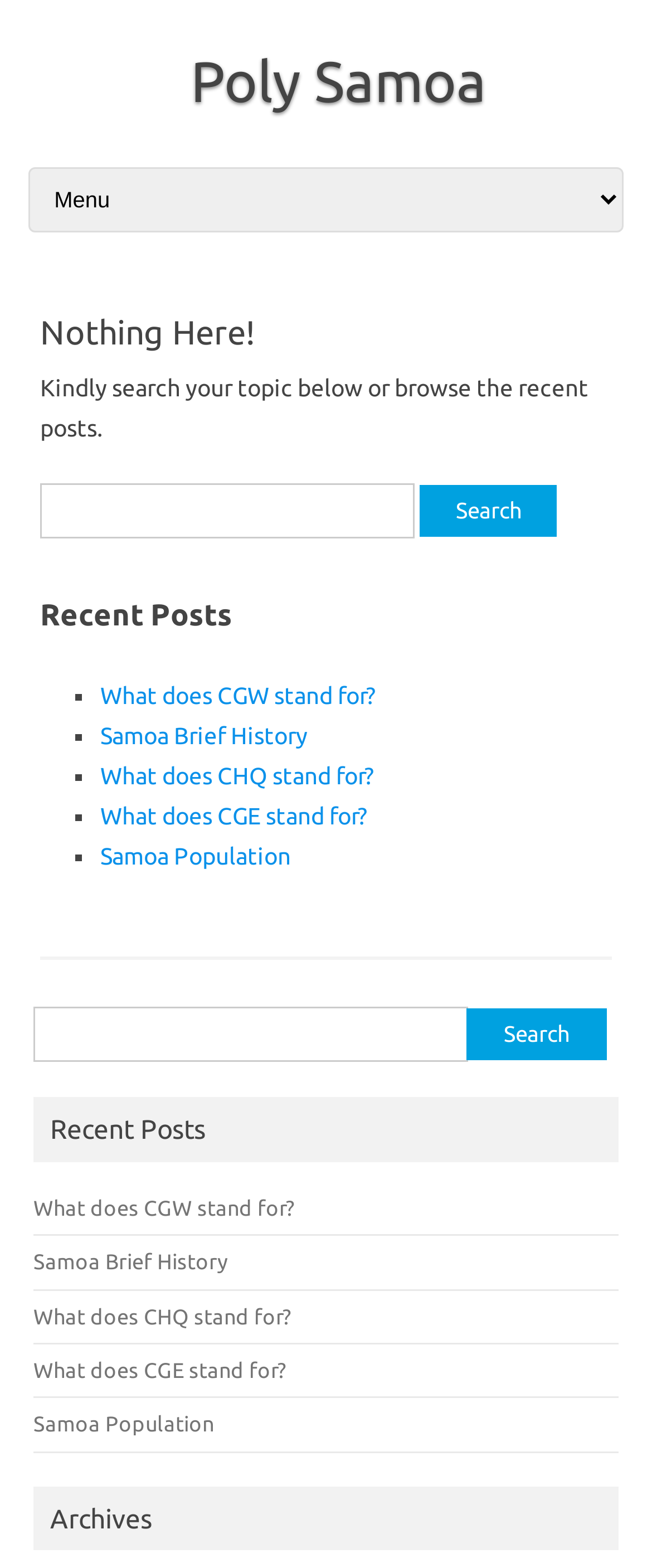How many recent posts are listed on this page?
Provide an in-depth and detailed explanation in response to the question.

There are 5 recent posts listed on this page, which are 'What does CGW stand for?', 'Samoa Brief History', 'What does CHQ stand for?', 'What does CGE stand for?', and 'Samoa Population'. These posts are listed as links inside the article element.